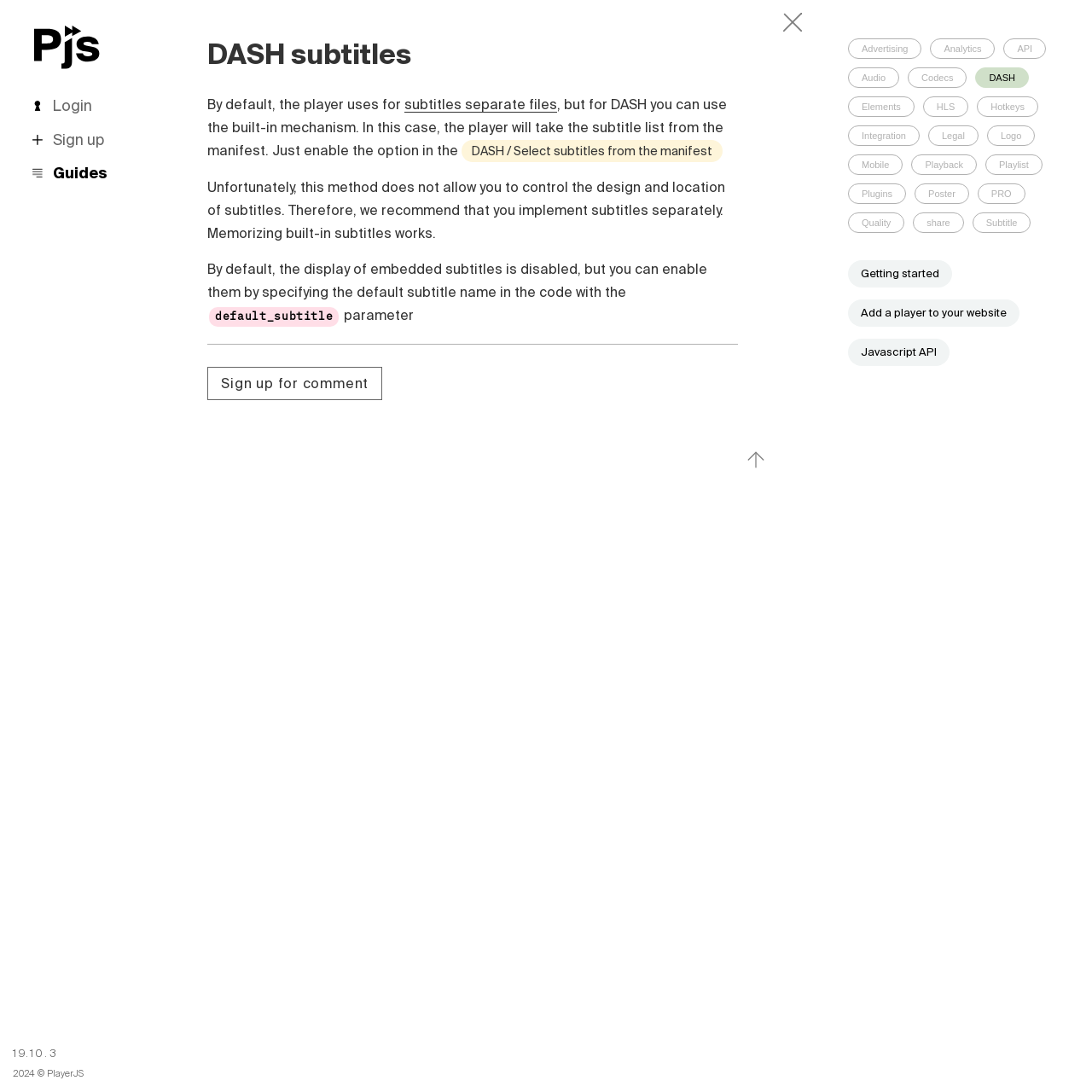What is the recommended approach for implementing subtitles?
Answer the question with as much detail as possible.

The webpage recommends implementing subtitles separately, as the built-in mechanism does not allow controlling the design and location of subtitles.